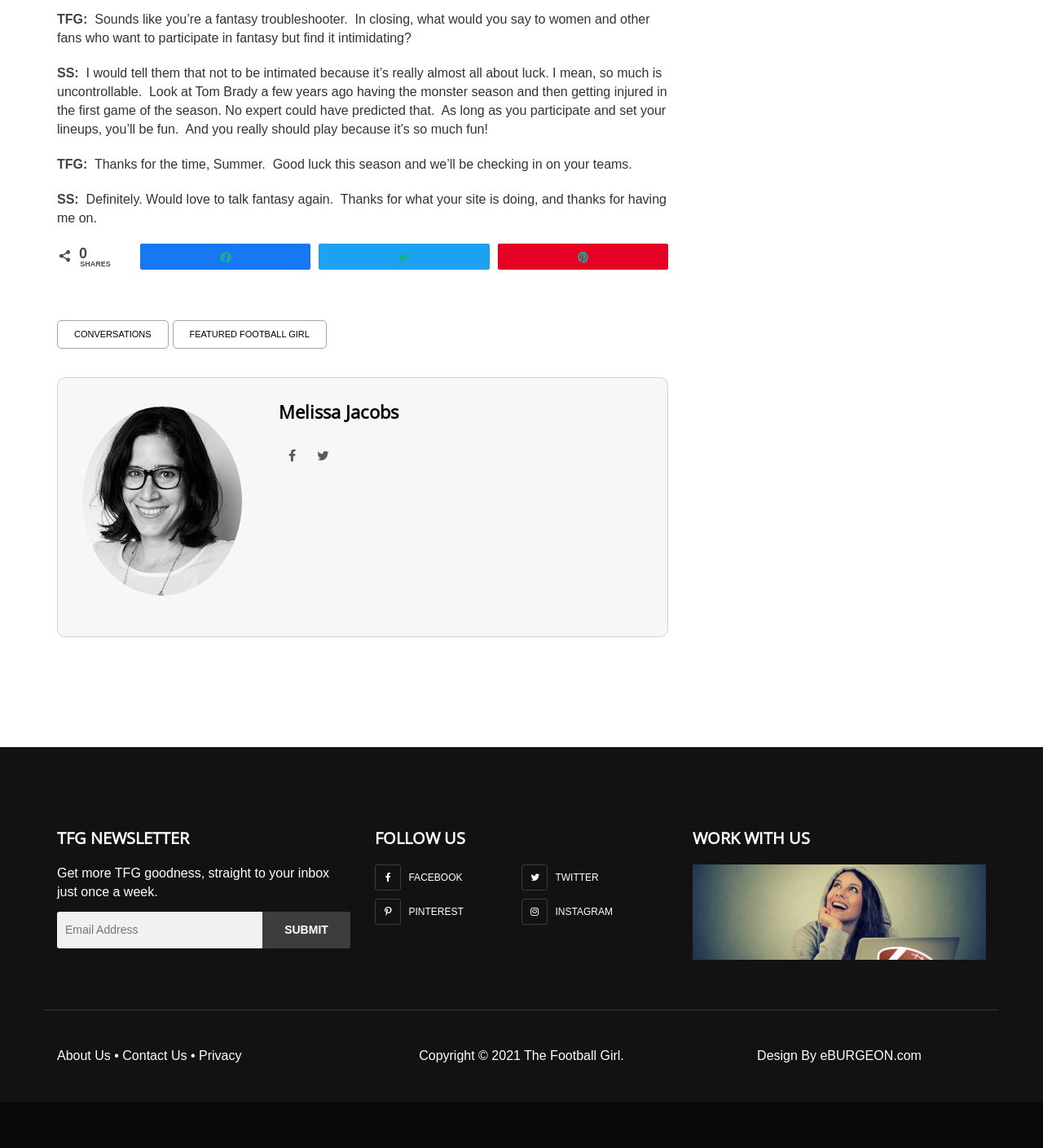Identify the bounding box coordinates of the HTML element based on this description: "name="EMAIL" placeholder="Email Address"".

[0.055, 0.794, 0.252, 0.826]